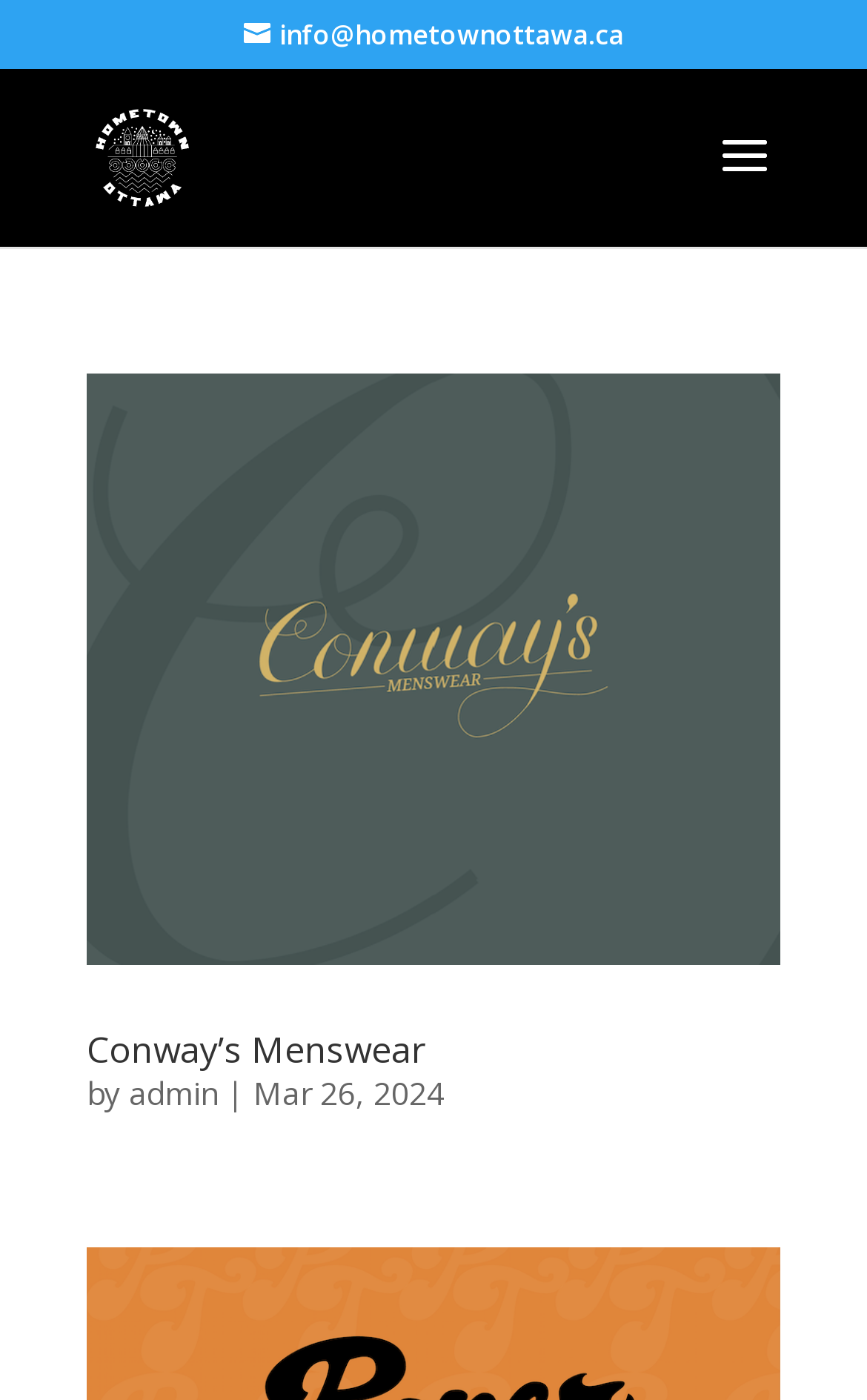Bounding box coordinates should be in the format (top-left x, top-left y, bottom-right x, bottom-right y) and all values should be floating point numbers between 0 and 1. Determine the bounding box coordinate for the UI element described as: admin

[0.149, 0.766, 0.251, 0.796]